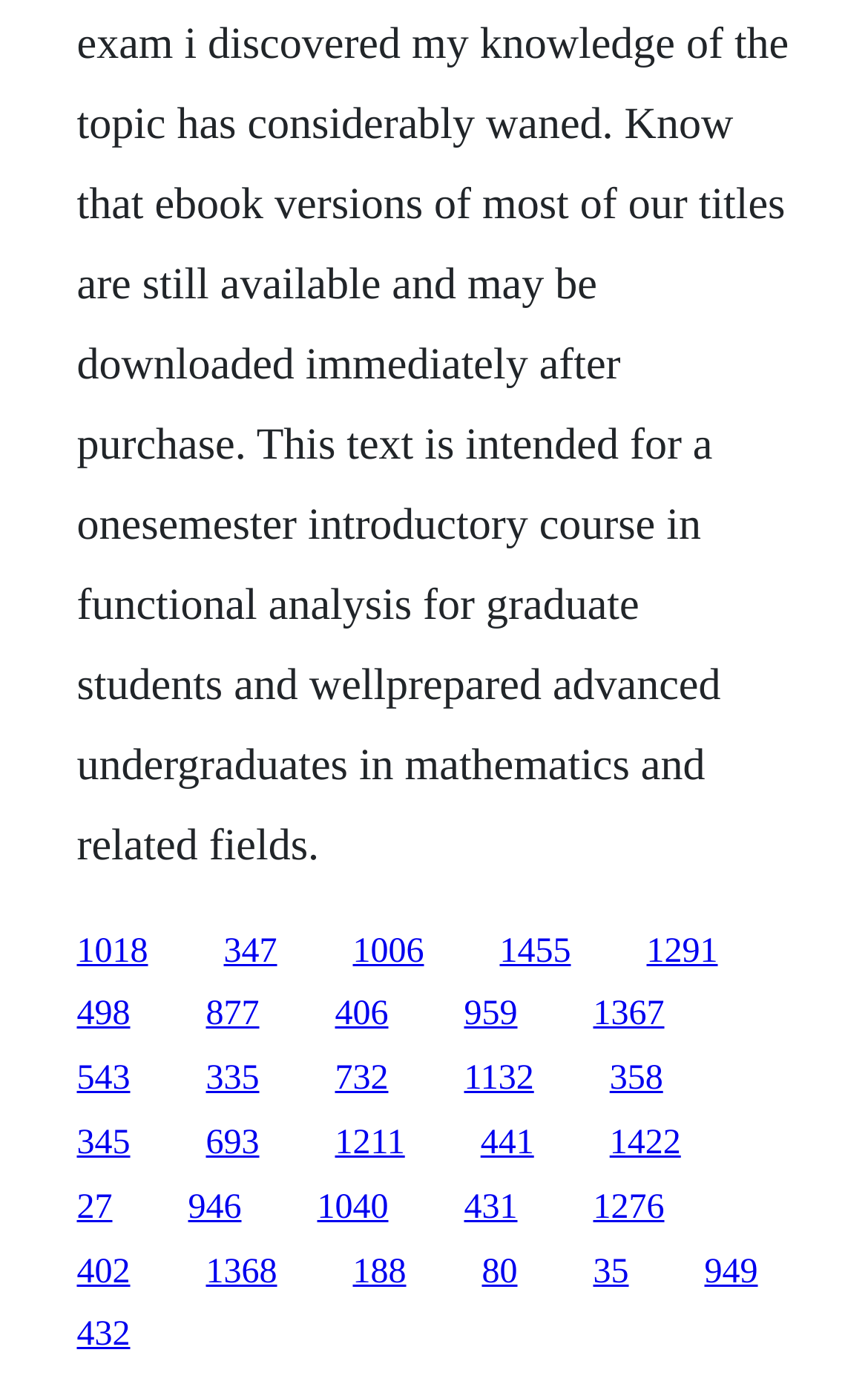Specify the bounding box coordinates for the region that must be clicked to perform the given instruction: "Contact Us".

None